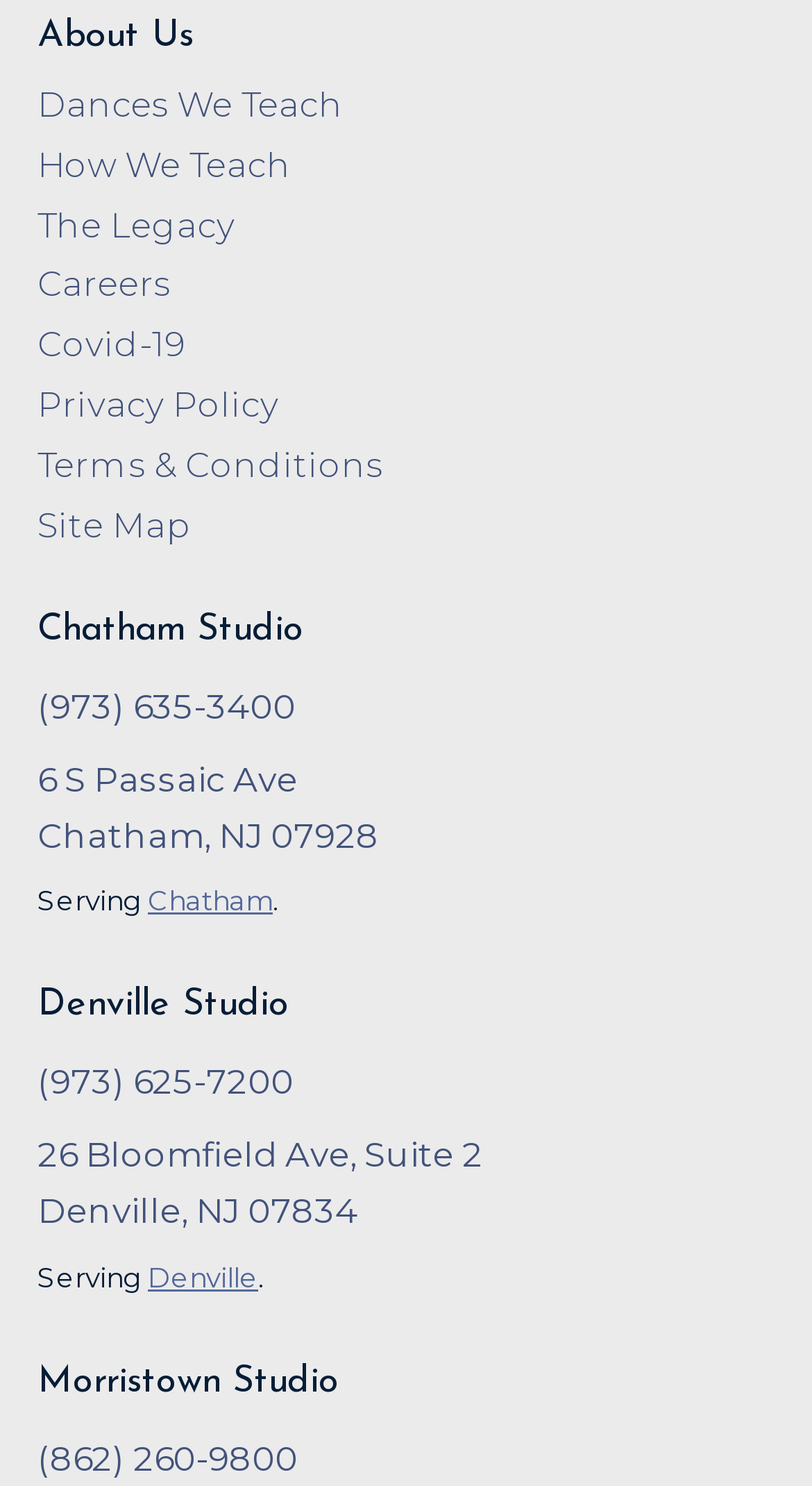Identify the bounding box for the described UI element: "July 5 NO CLASS".

None